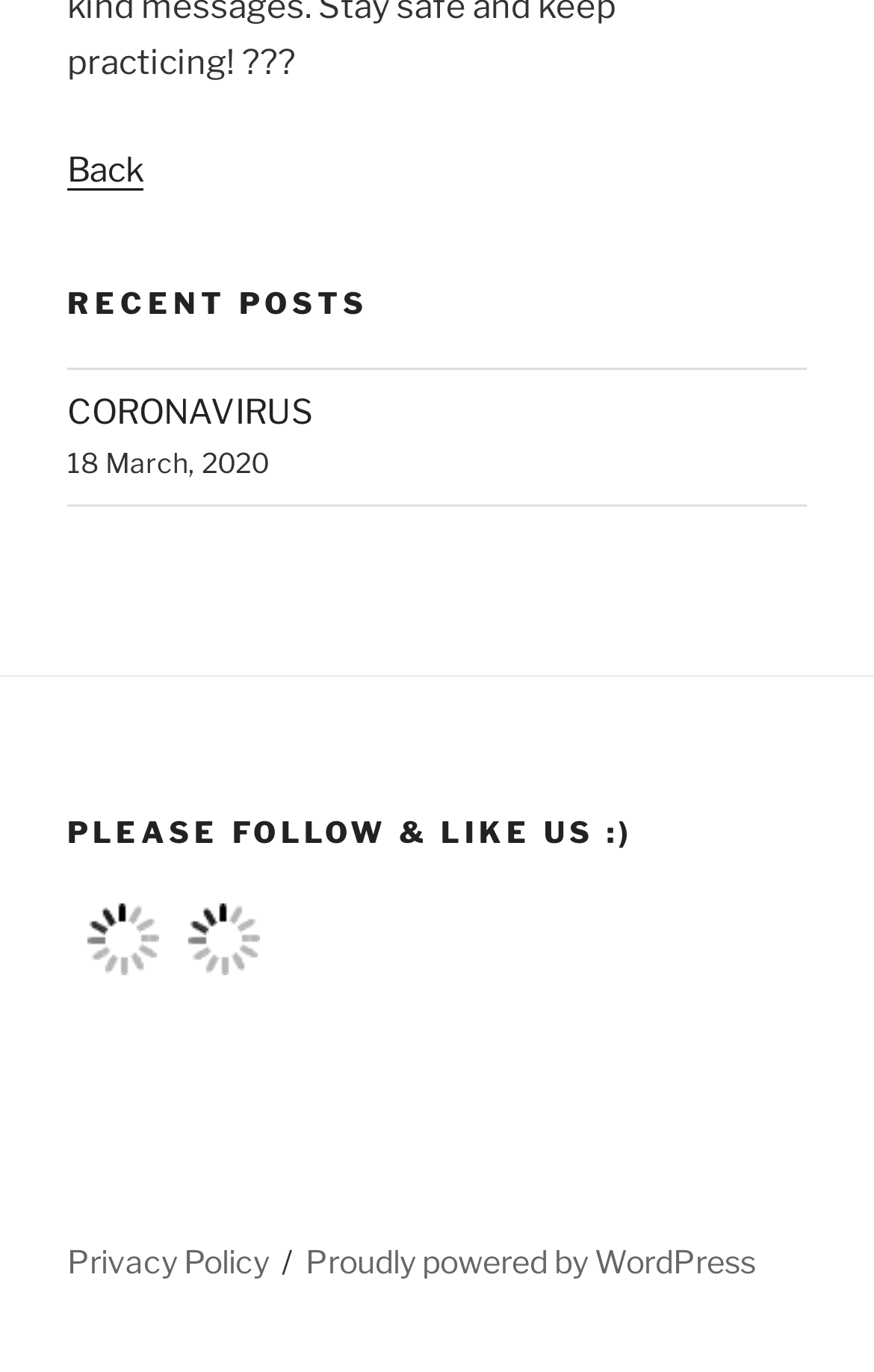Reply to the question below using a single word or brief phrase:
What is the purpose of the link at the top?

To go back